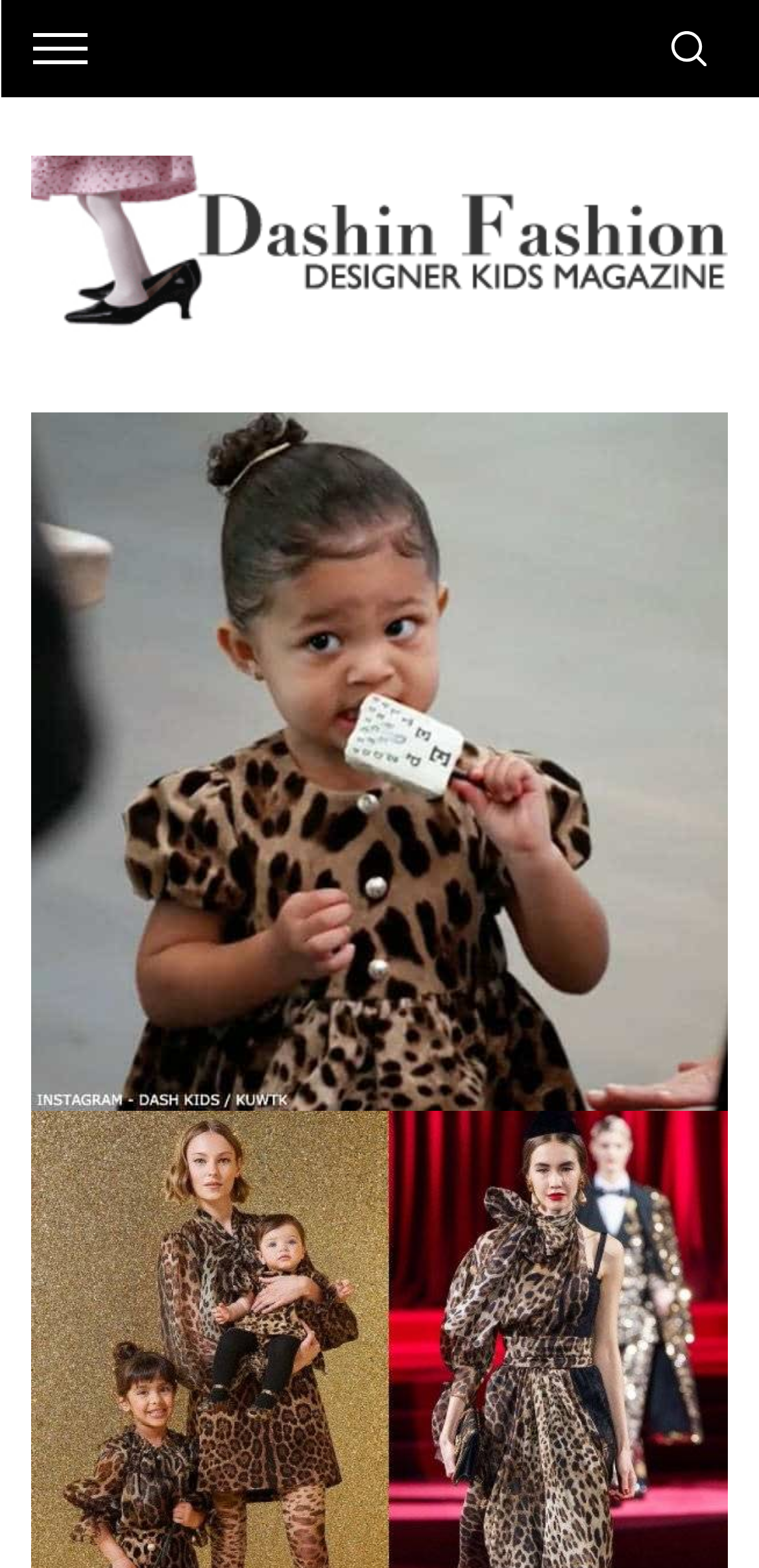Is there an image of the product on the webpage?
Please use the image to provide a one-word or short phrase answer.

Yes